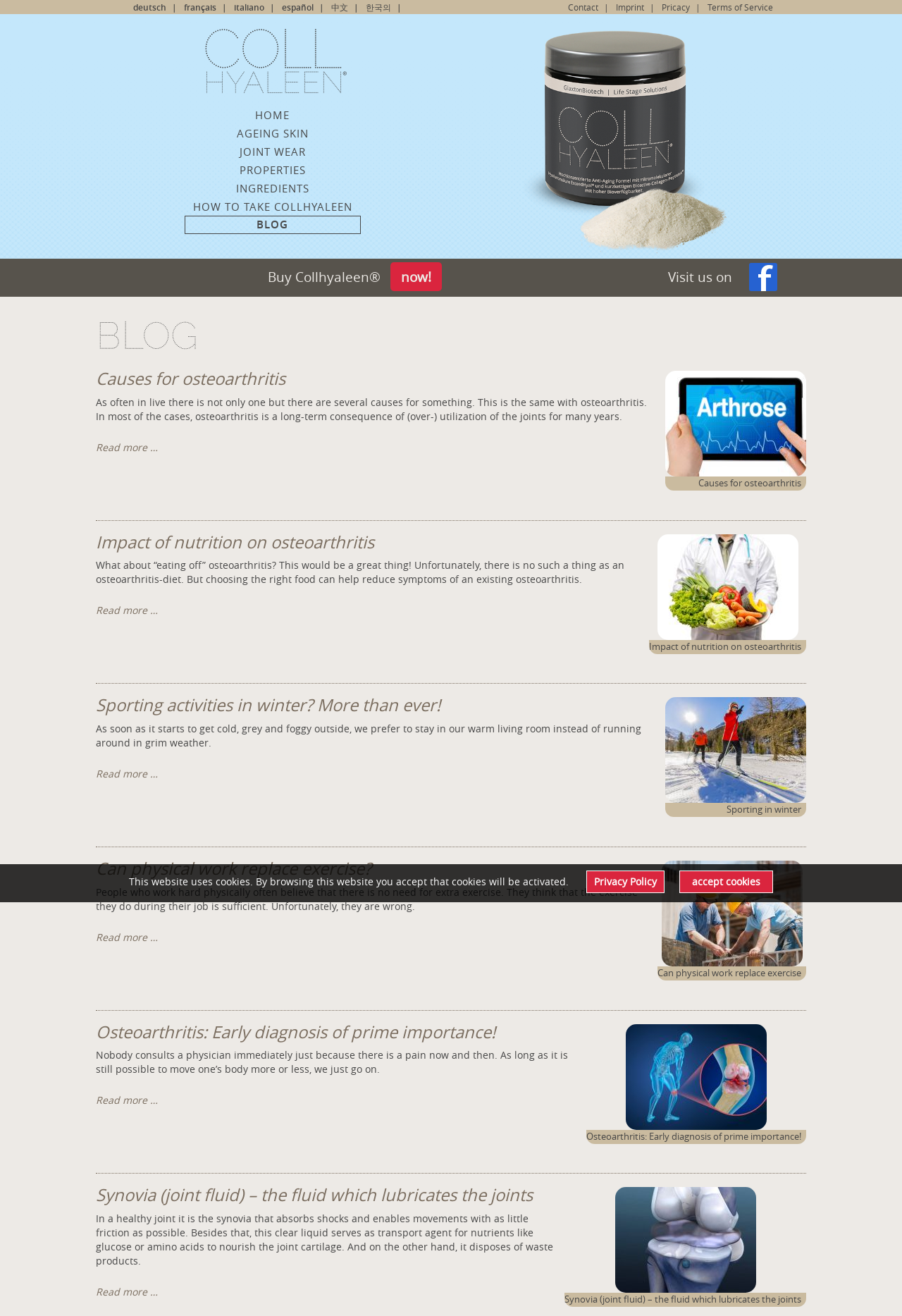Locate the UI element described by C2 Load Sensor Certification Lookup and provide its bounding box coordinates. Use the format (top-left x, top-left y, bottom-right x, bottom-right y) with all values as floating point numbers between 0 and 1.

None